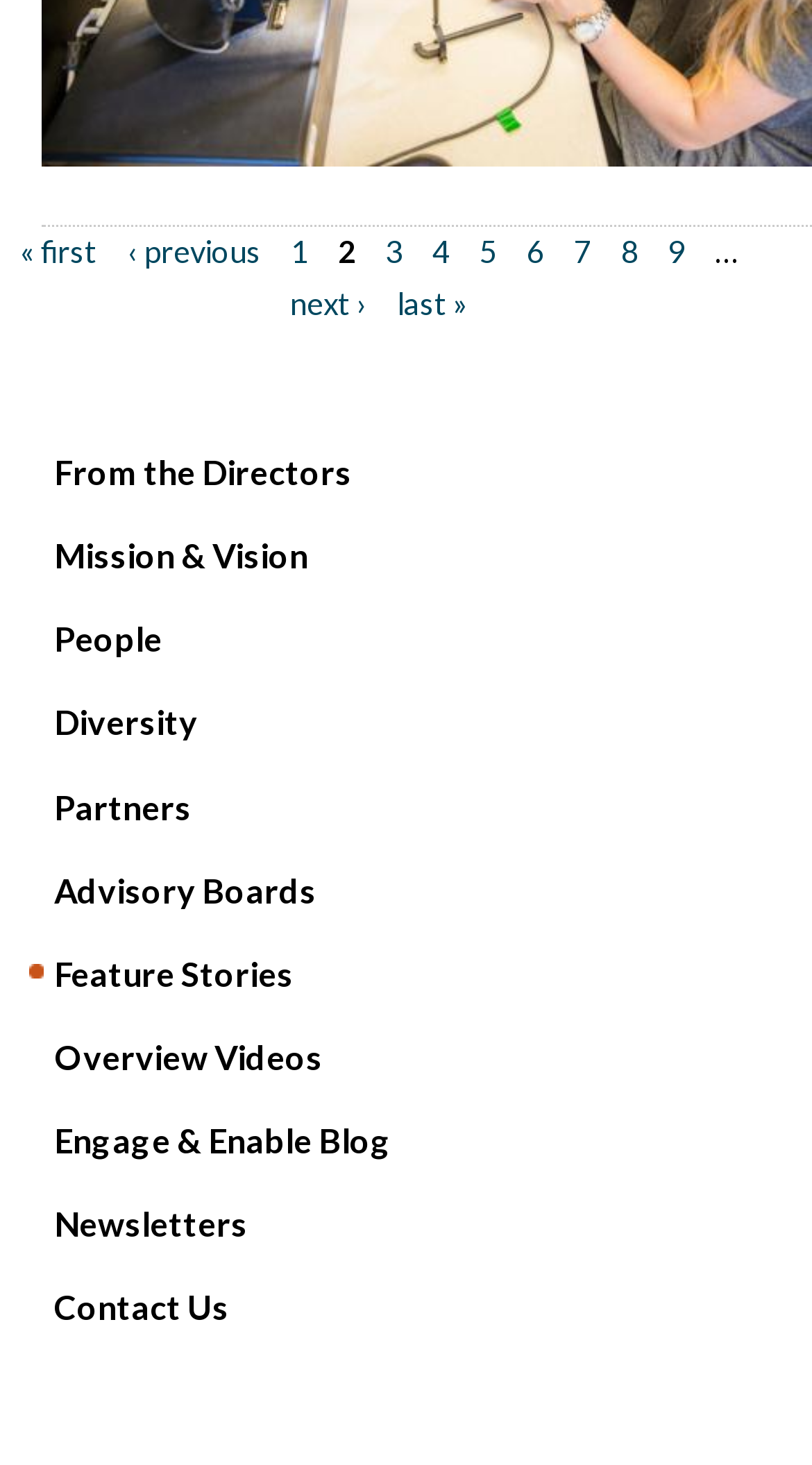Indicate the bounding box coordinates of the clickable region to achieve the following instruction: "go to next page."

[0.357, 0.195, 0.452, 0.219]